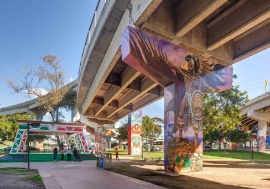Please examine the image and answer the question with a detailed explanation:
What is the purpose of the shaded area?

The shaded area in the background is designed for community activities, suggesting a space that encourages social interaction and cultural engagement among the people gathered there.